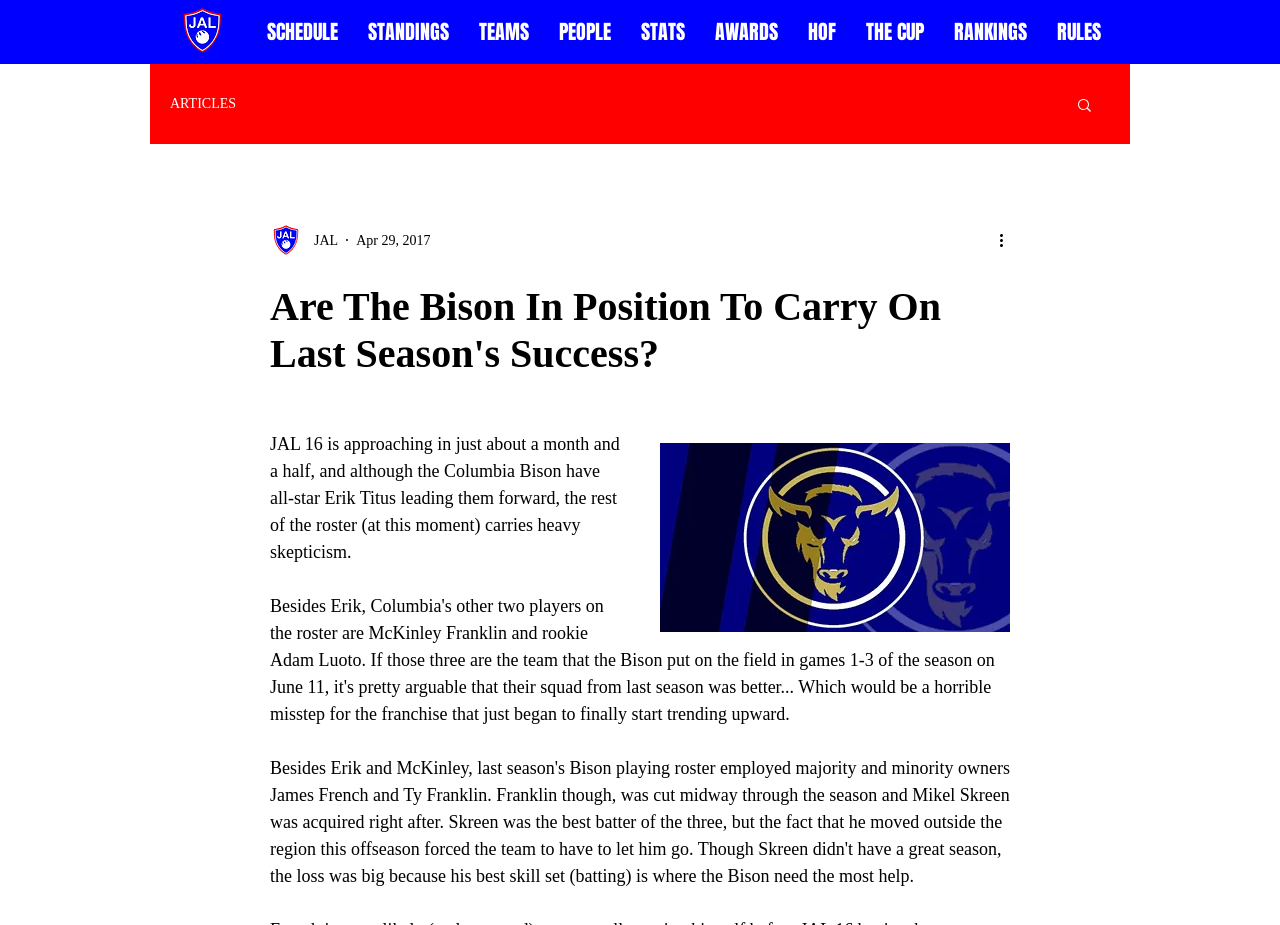Determine the coordinates of the bounding box for the clickable area needed to execute this instruction: "Leave a comment".

None